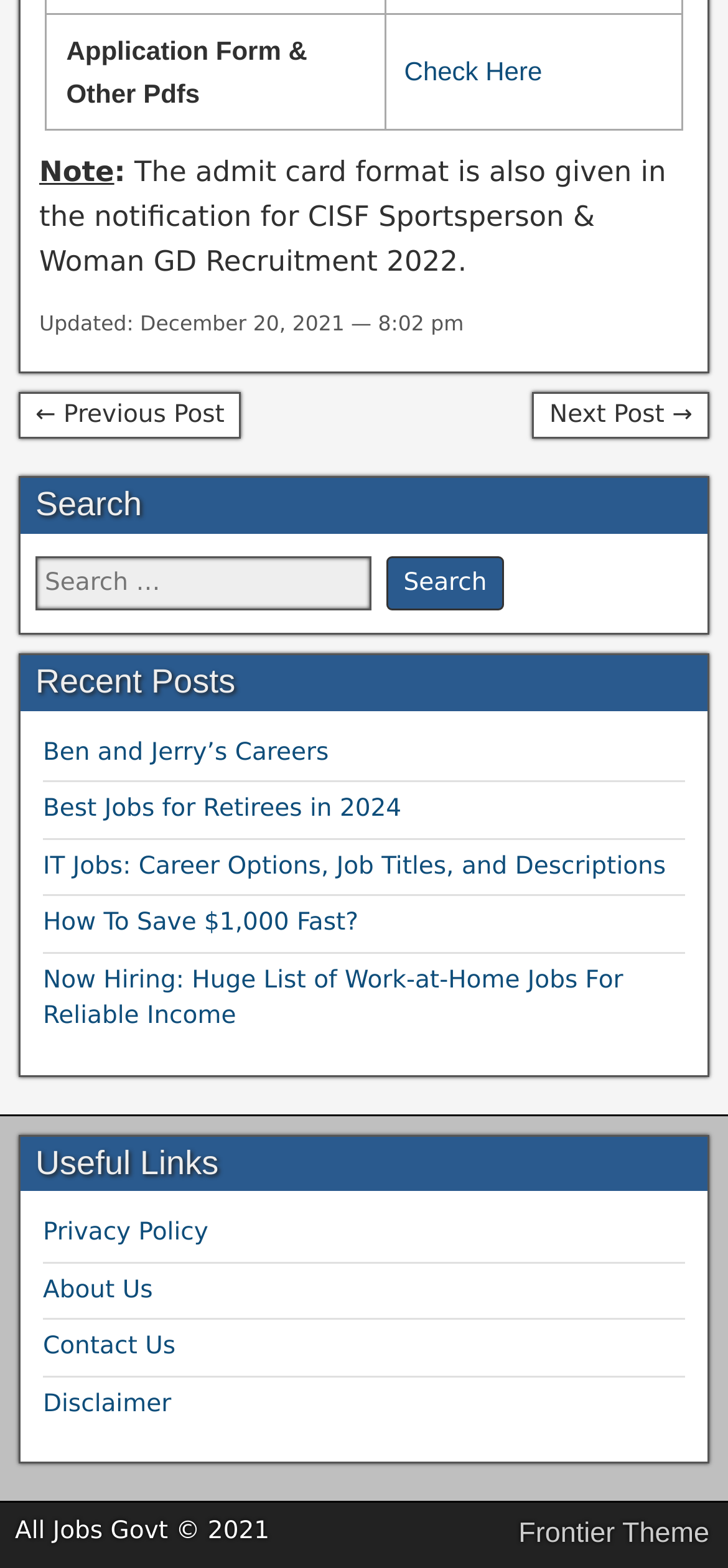Please find and report the bounding box coordinates of the element to click in order to perform the following action: "Search for something". The coordinates should be expressed as four float numbers between 0 and 1, in the format [left, top, right, bottom].

[0.049, 0.35, 0.951, 0.394]